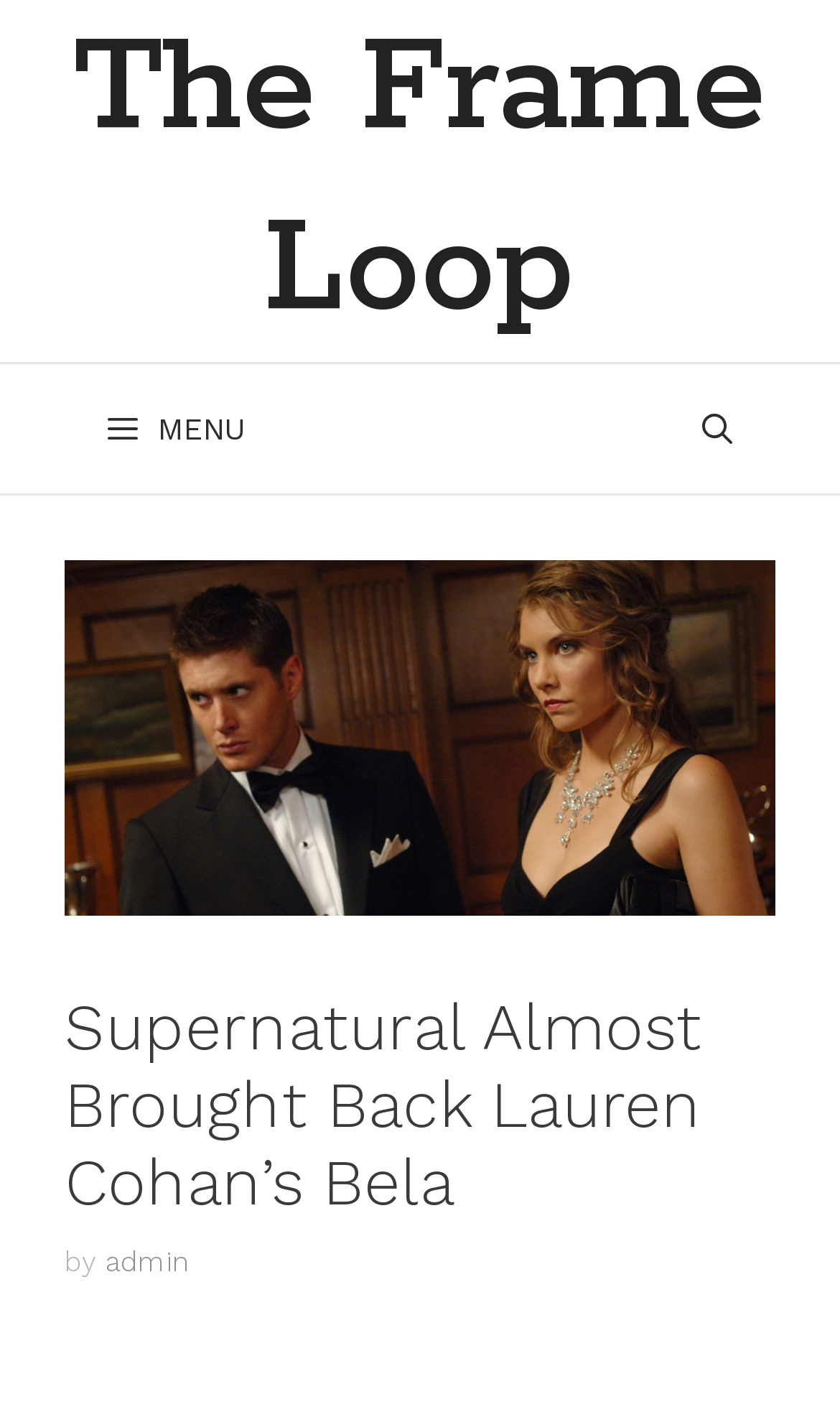What is the purpose of the button in the navigation bar?
Refer to the image and respond with a one-word or short-phrase answer.

To open the menu